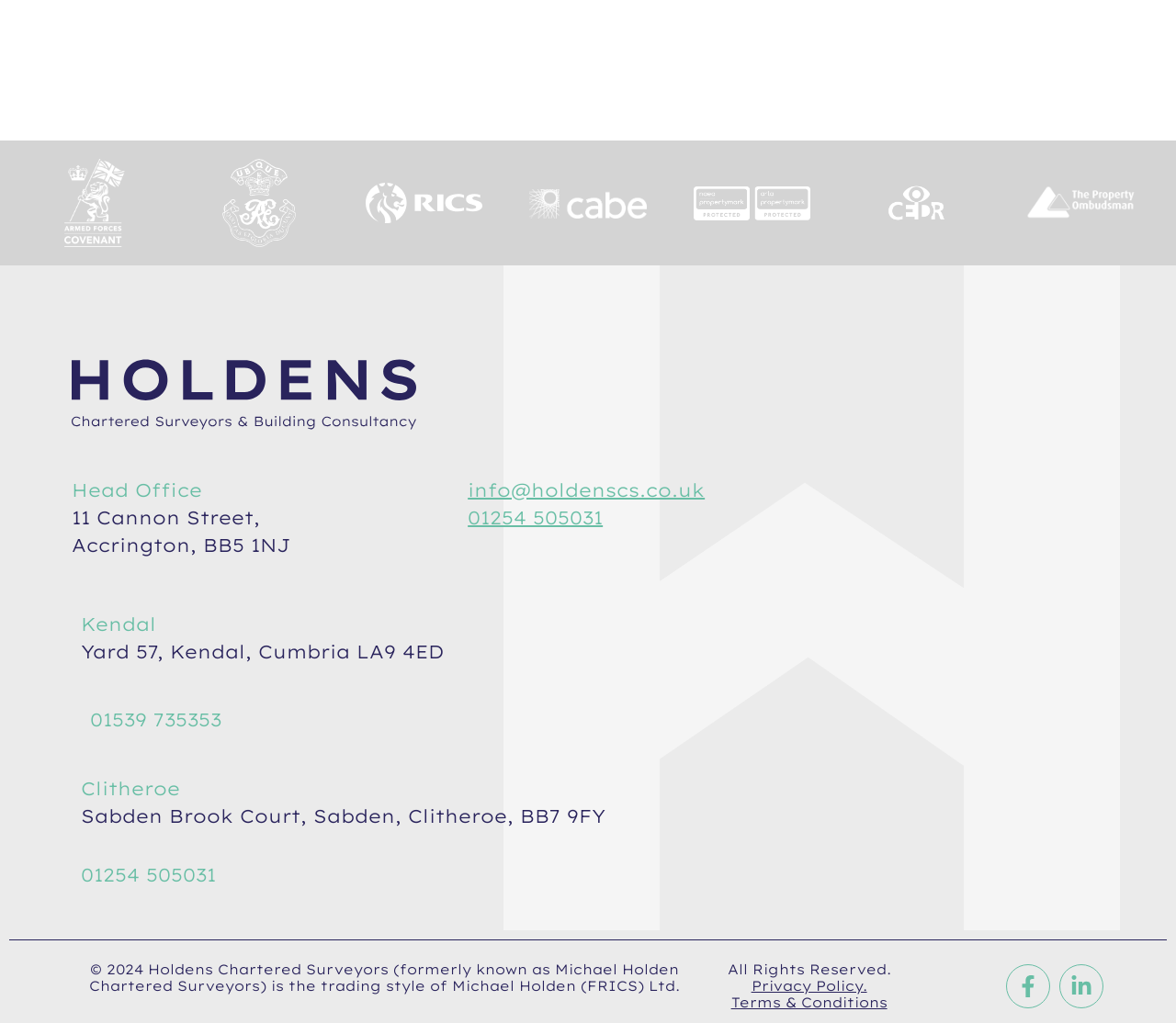What is the address of the Head Office?
Based on the image, give a concise answer in the form of a single word or short phrase.

11 Cannon Street, Accrington, BB5 1NJ